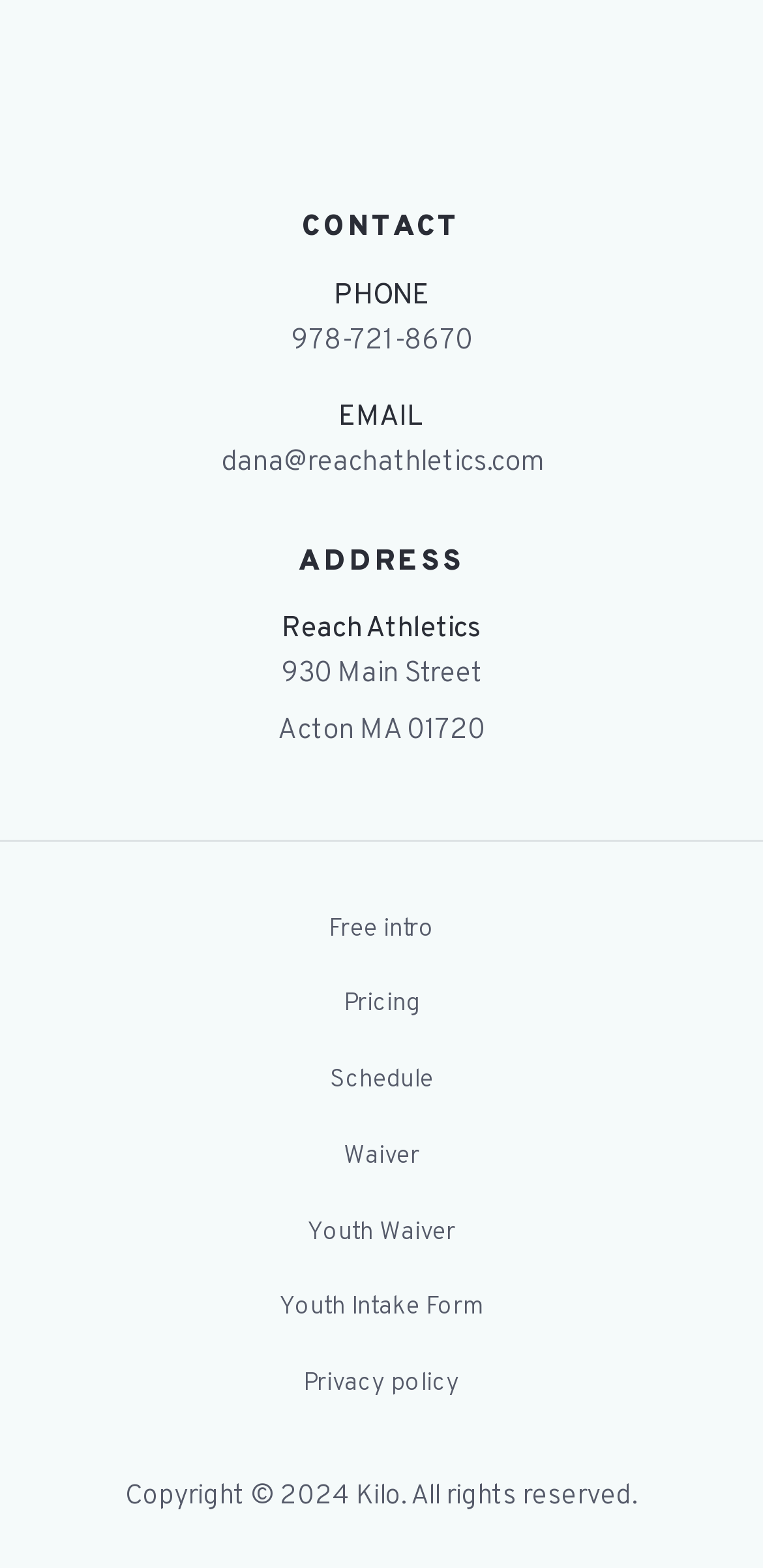Who owns the copyright?
Kindly offer a detailed explanation using the data available in the image.

I found the copyright information by looking at the footer, where it says 'Copyright © 2024 Kilo. All rights reserved'.